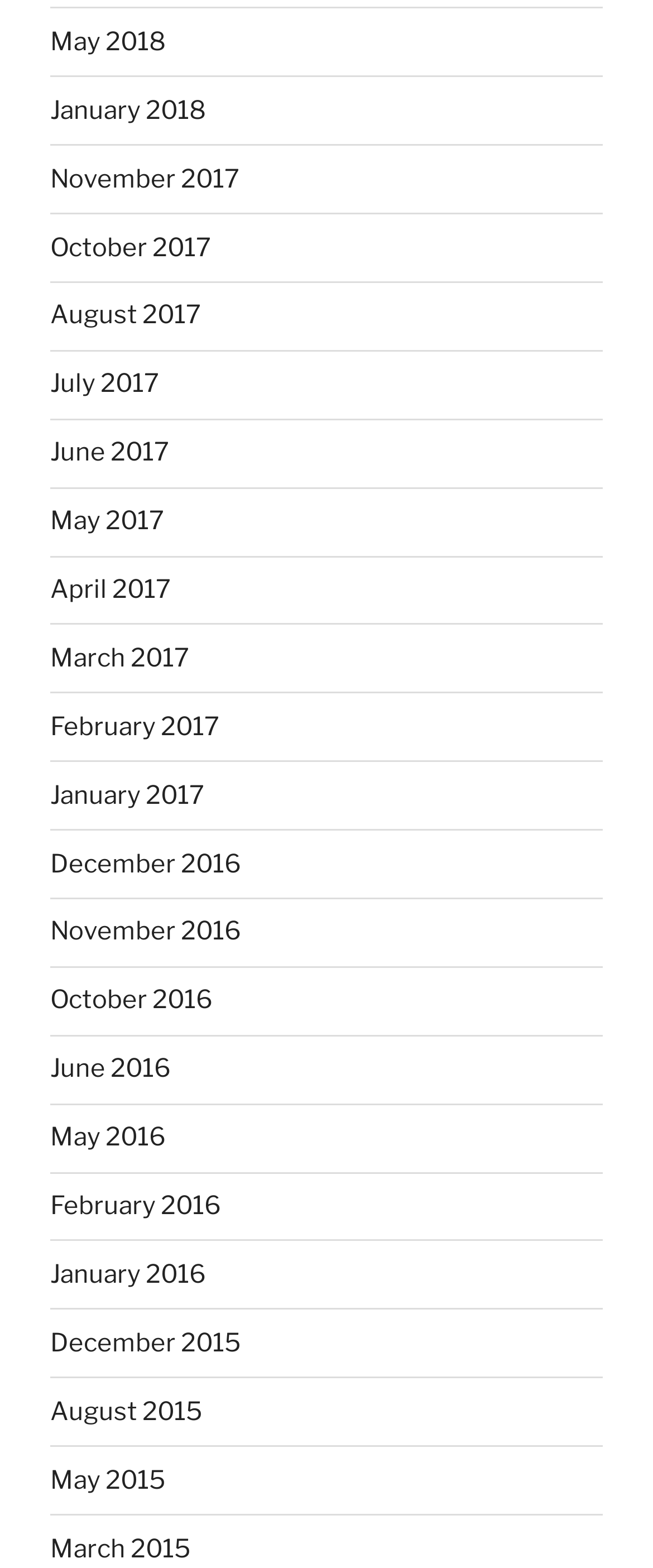Reply to the question with a single word or phrase:
What is the earliest month available on this webpage?

May 2015